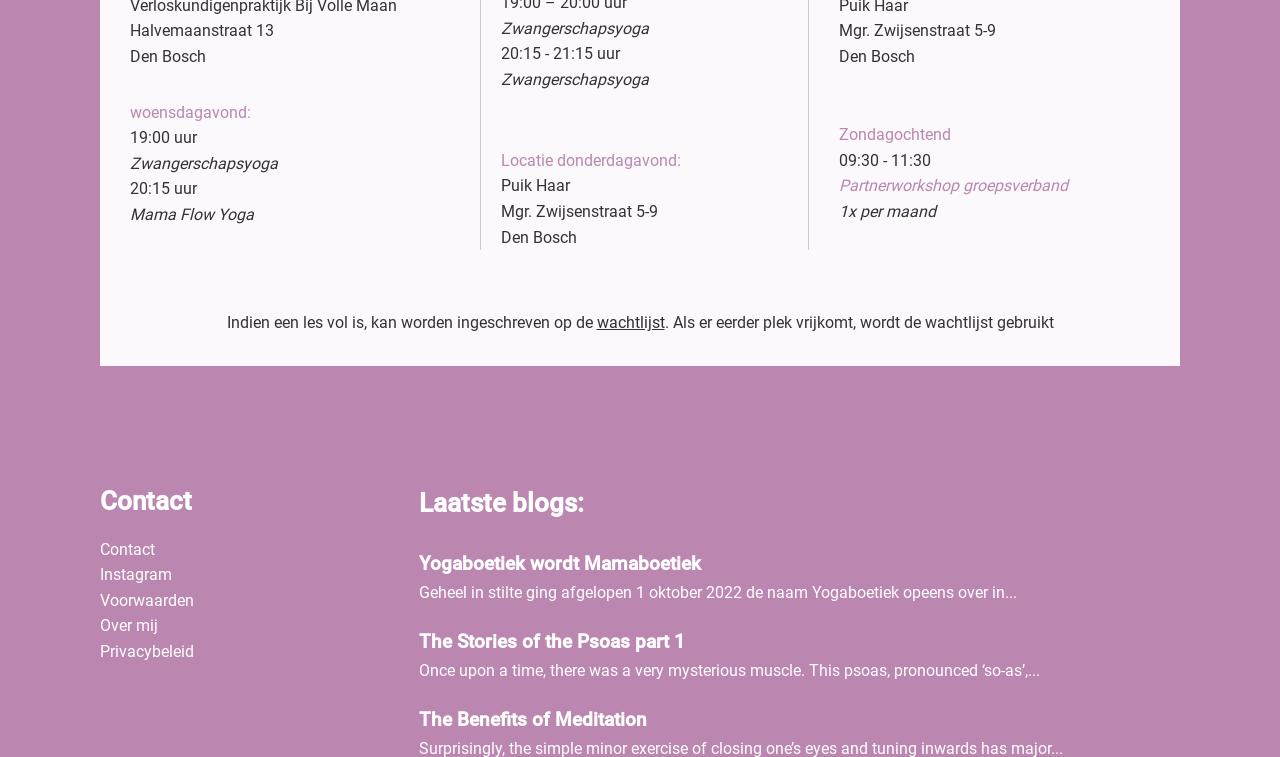What is the address of the yoga location?
Based on the image, give a concise answer in the form of a single word or short phrase.

Halvemaanstraat 13